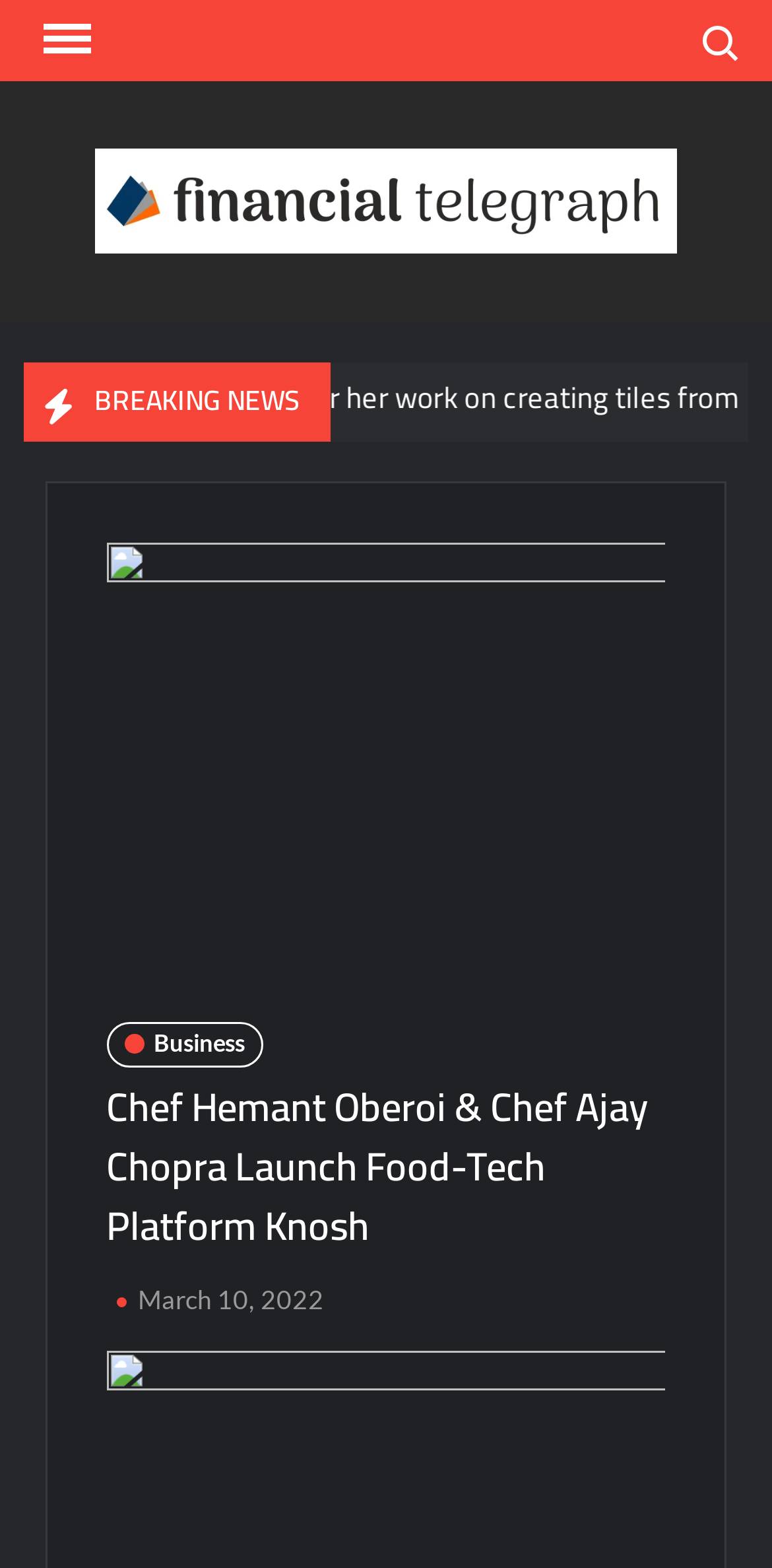Using the details from the image, please elaborate on the following question: How many main sections are there in the primary menu?

I analyzed the navigation element 'Primary Menu' and found that it has only one button 'Menu', indicating that there is only one main section in the primary menu.